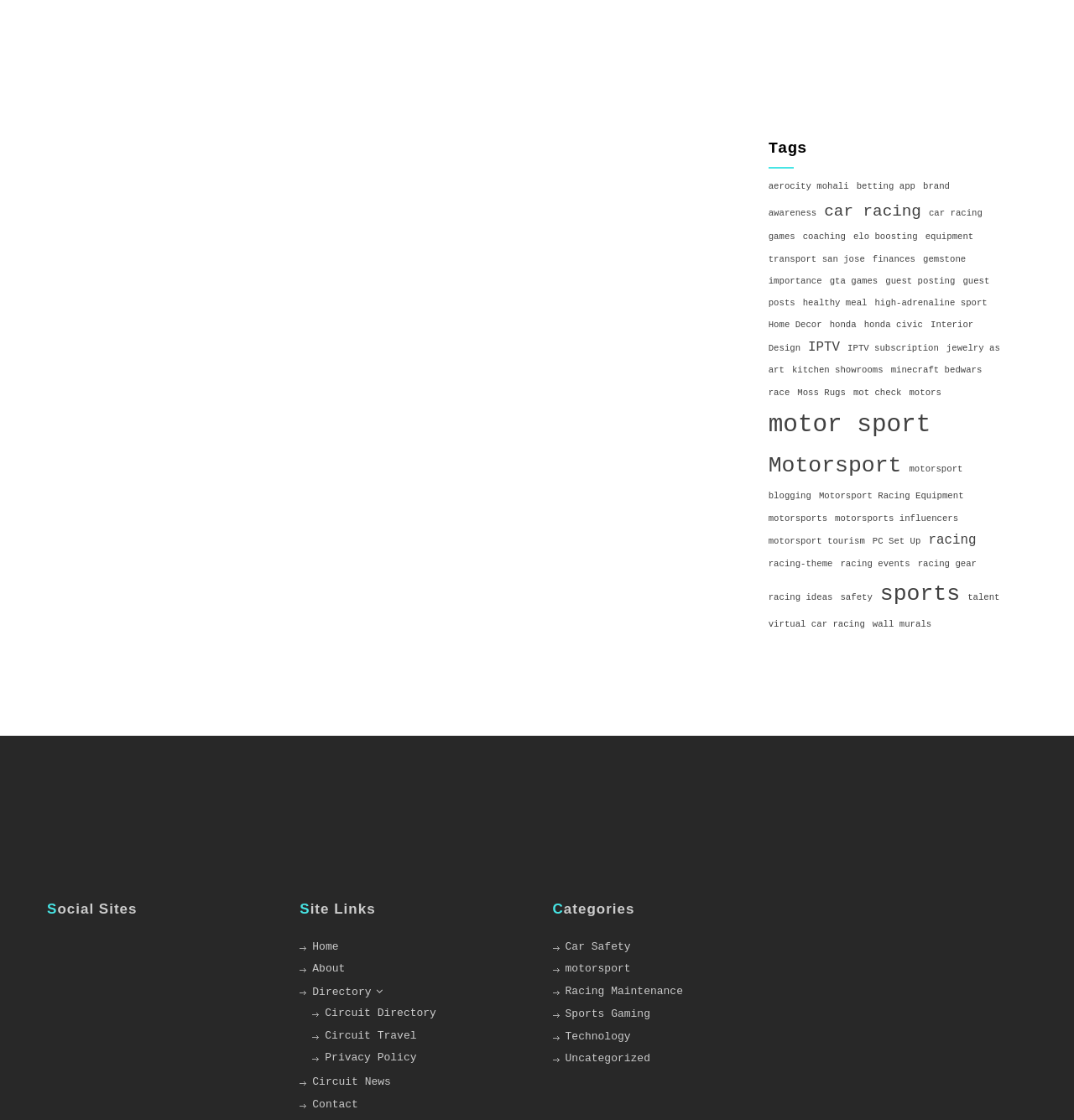Identify the bounding box for the described UI element: "racing-theme".

[0.715, 0.519, 0.776, 0.529]